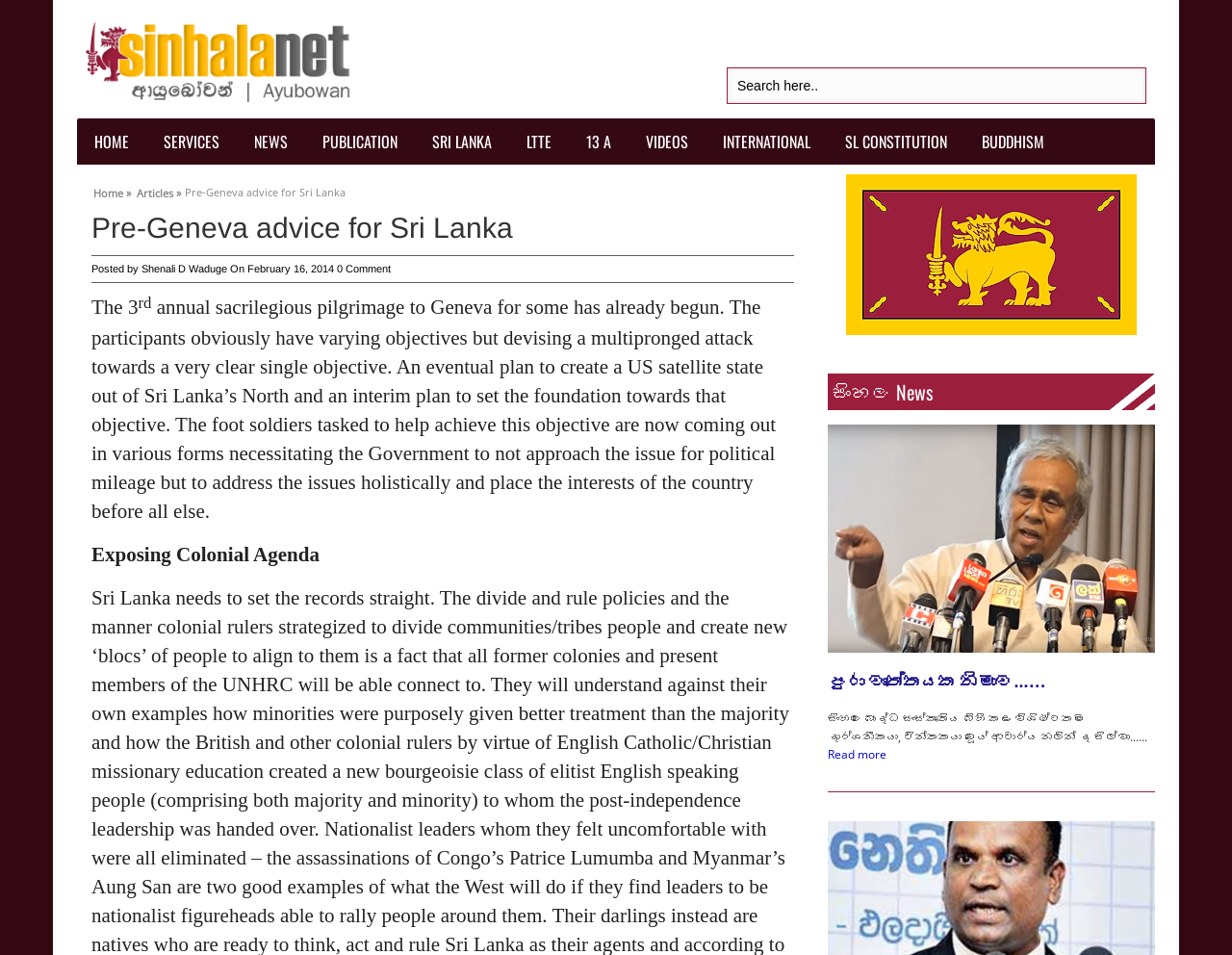Can you find the bounding box coordinates for the element to click on to achieve the instruction: "Read article 'Pre-Geneva advice for Sri Lanka'"?

[0.15, 0.194, 0.28, 0.209]